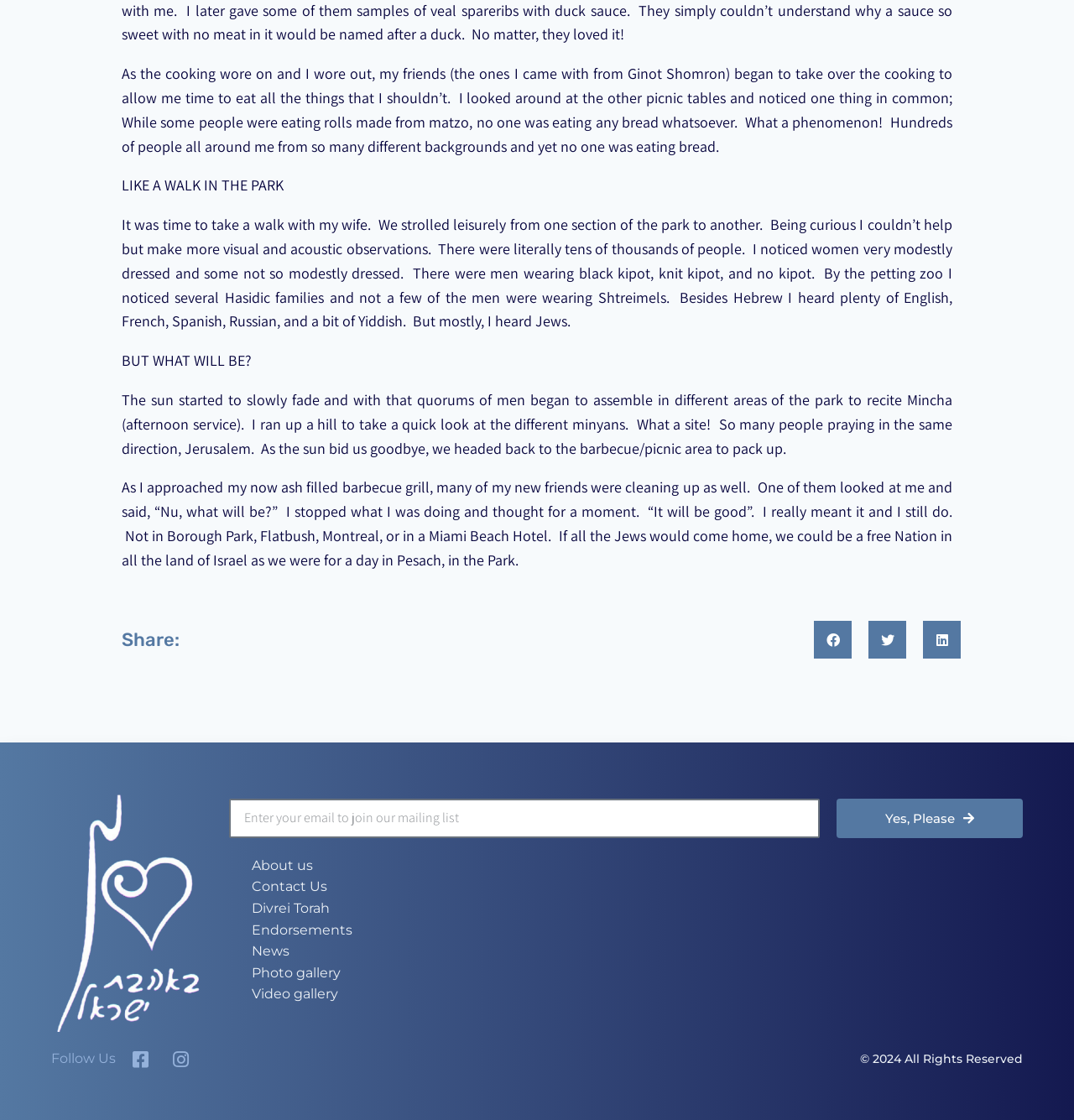Please specify the bounding box coordinates for the clickable region that will help you carry out the instruction: "Follow on linkedin".

[0.859, 0.555, 0.895, 0.588]